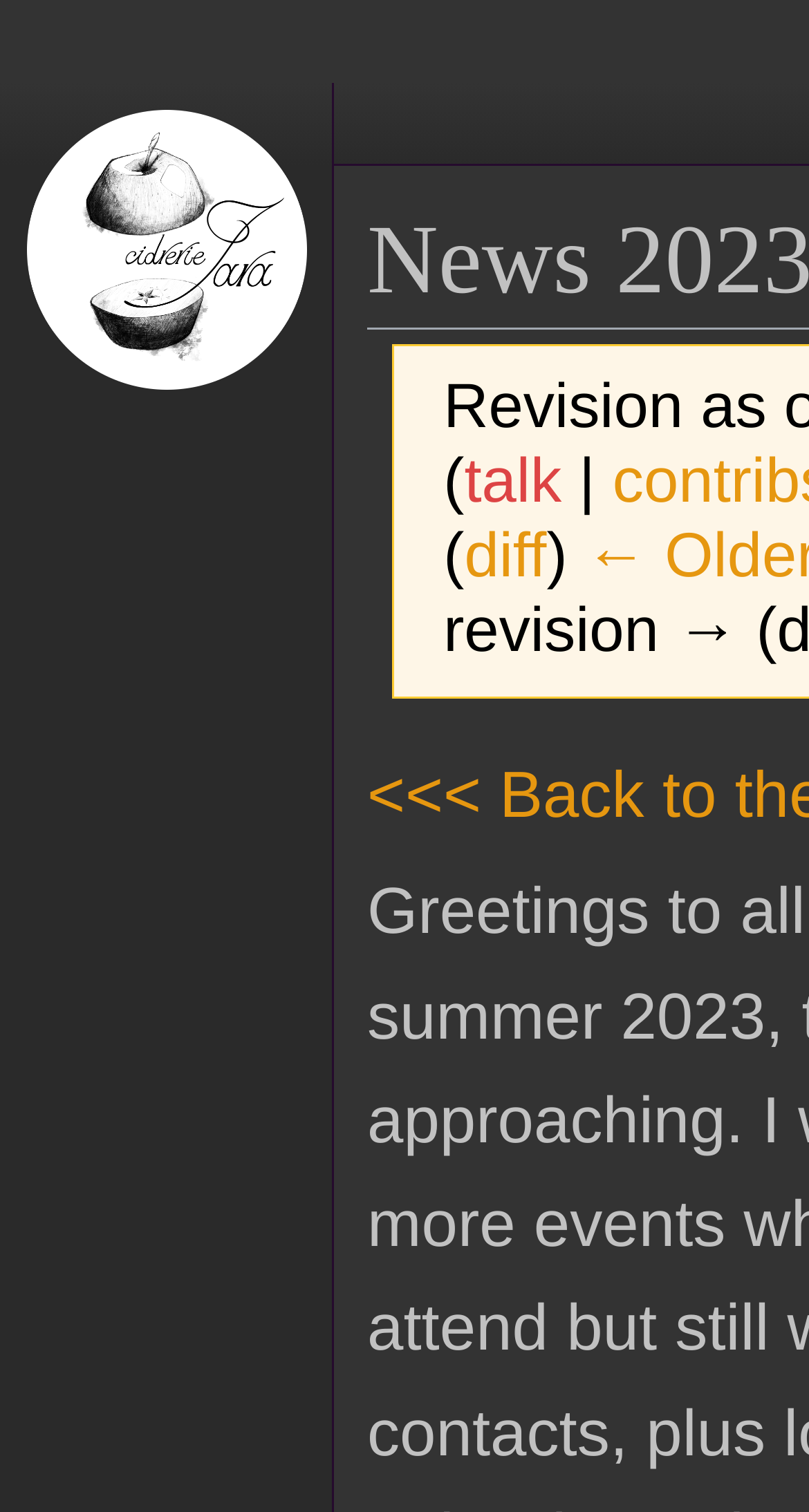Provide a thorough description of this webpage.

The webpage appears to be a news article or a wiki page, titled "News 2023 09 14 - Cidrerie Jara". At the top, there are two sets of parentheses, each containing a link, "talk" and "diff", respectively. These links are positioned side by side, with the parentheses surrounding them.

Below these links, there is a section with the label "Jump to:", followed by two links, "navigation" and "search", separated by a comma. This section is positioned near the top-center of the page.

On the top-left corner, there is a navigation menu labeled "Namespaces". Directly to its right, there is a link to "Visit the main page", which spans across the top of the page.